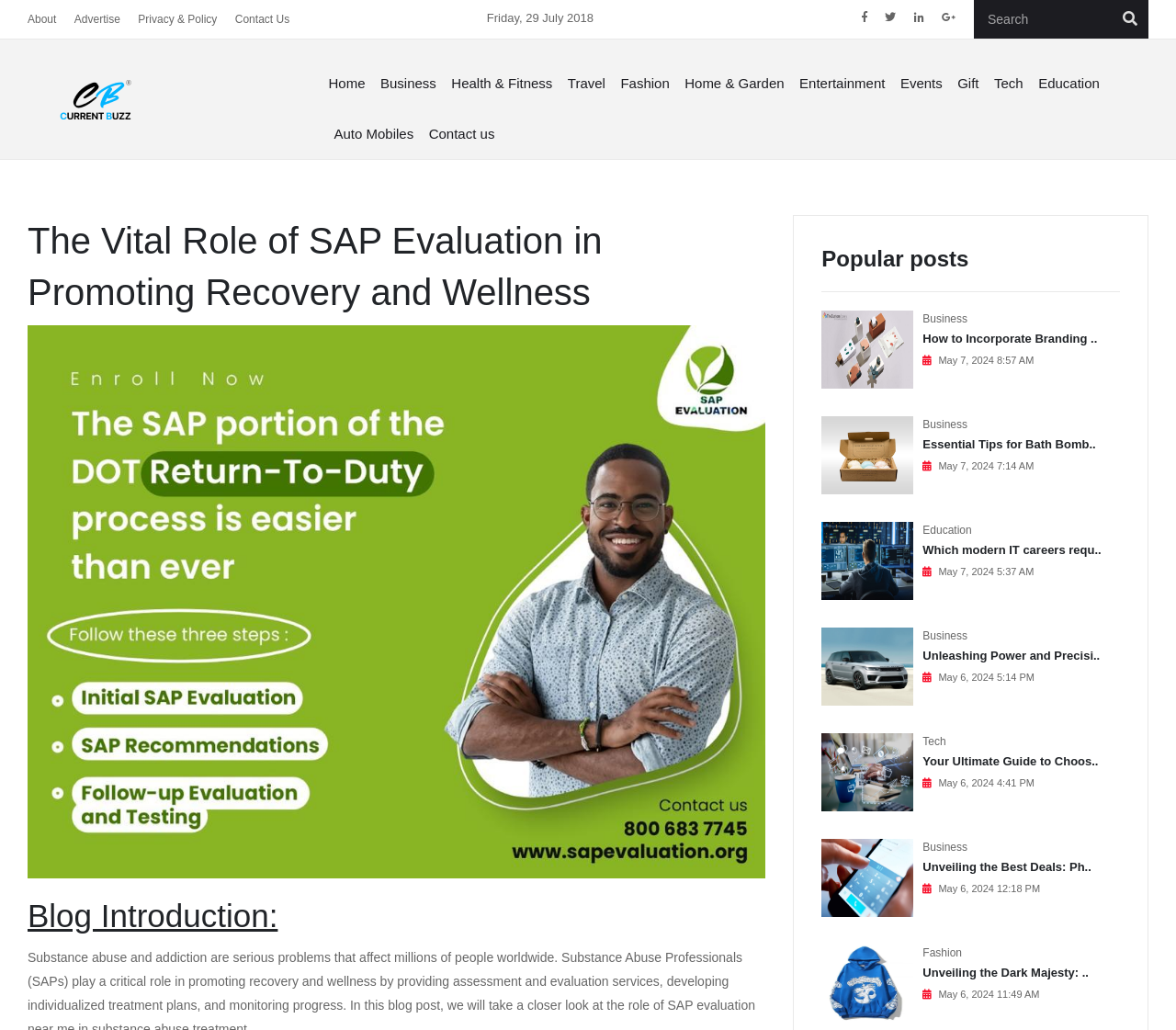Find the bounding box coordinates of the element to click in order to complete this instruction: "Read the blog post about SAP Evaluation". The bounding box coordinates must be four float numbers between 0 and 1, denoted as [left, top, right, bottom].

[0.023, 0.209, 0.651, 0.309]